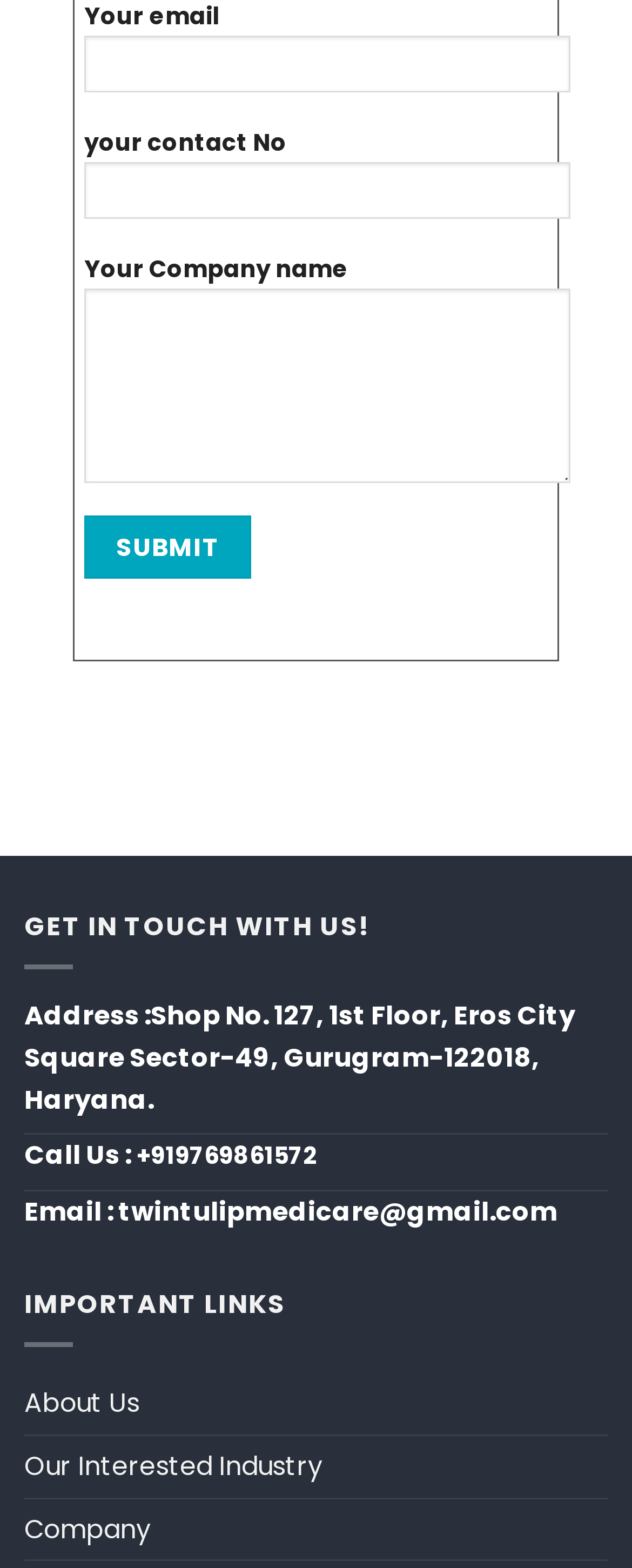How many links are there under 'IMPORTANT LINKS'?
Examine the webpage screenshot and provide an in-depth answer to the question.

There are three links under 'IMPORTANT LINKS', which are 'About Us', 'Our Interested Industry', and 'Company'. These links are located below the 'IMPORTANT LINKS' static text element.